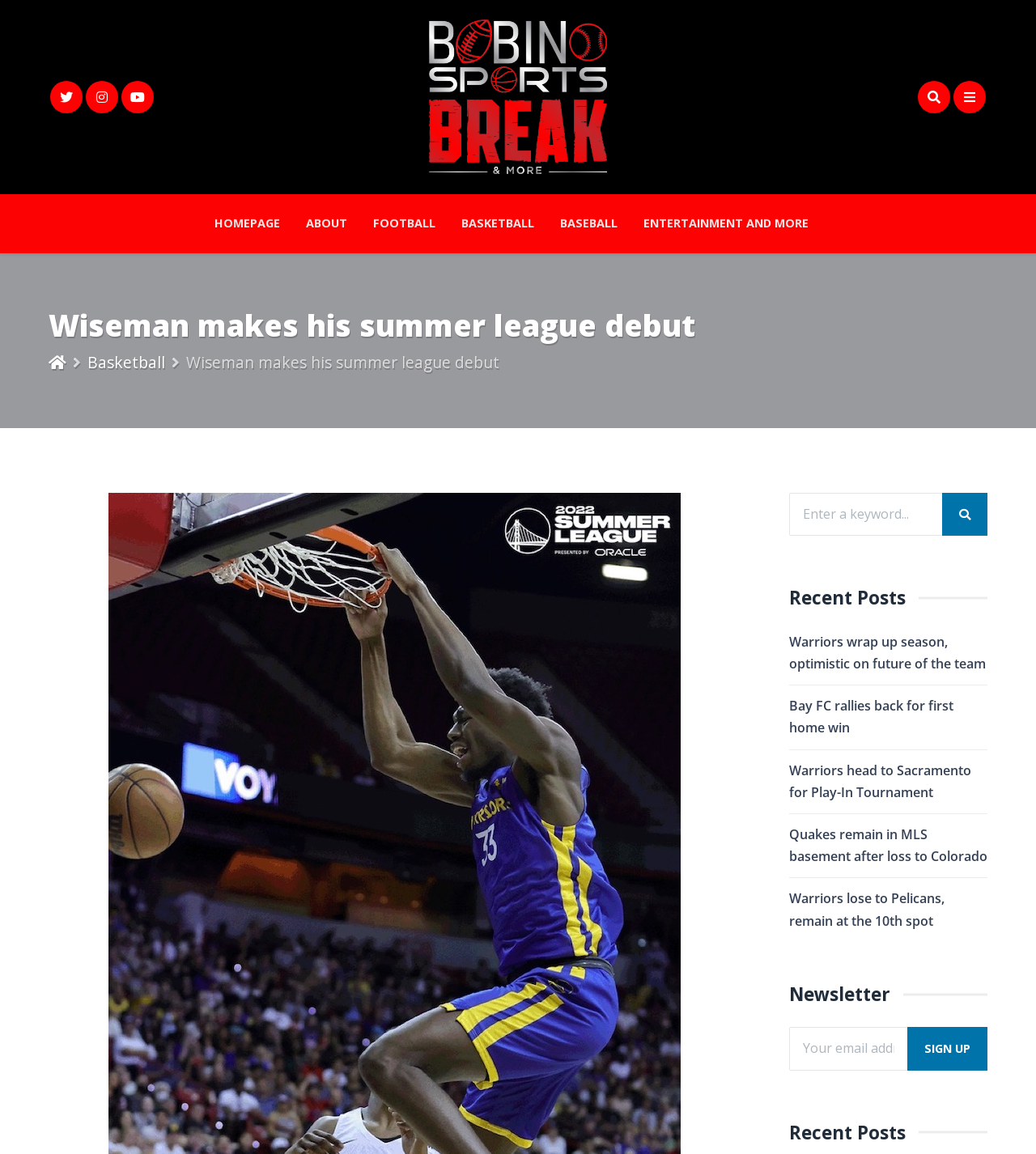Identify the bounding box coordinates of the specific part of the webpage to click to complete this instruction: "Click on the Facebook icon".

[0.048, 0.07, 0.08, 0.098]